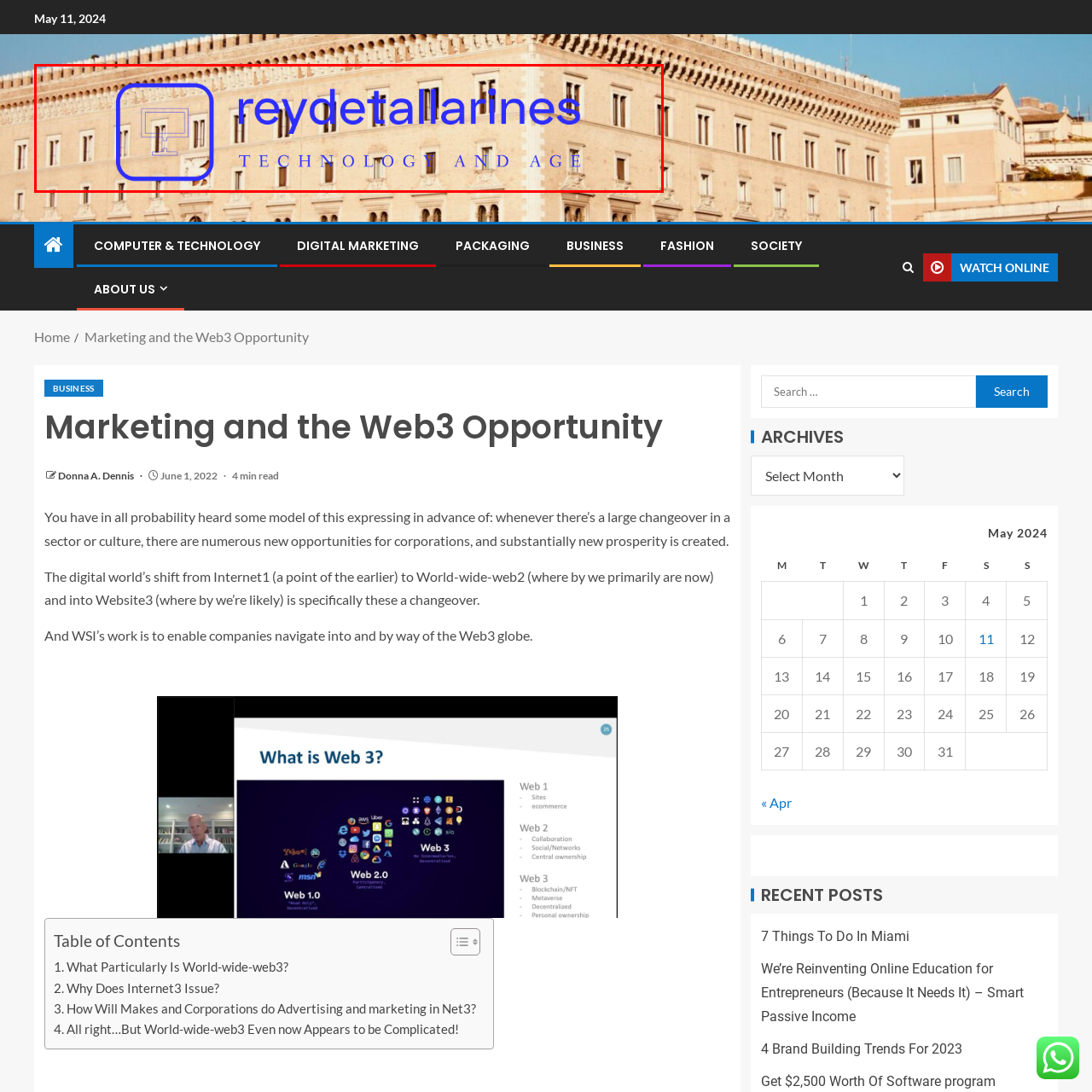Generate a detailed caption for the image that is outlined by the red border.

The image features the logo of "reydetallarines," prominently displayed with a vibrant blue font against a backdrop reminiscent of classical architecture. The logo incorporates a stylized square design, symbolizing structure and modernity, while the words "TECHNOLOGY AND AGE" appear beneath the main title in a slightly smaller font. This visual branding effectively combines contemporary aesthetic elements with traditional architectural motifs, reflecting the fusion of innovation and historical context in today's digital landscape. The overall design conveys a sense of professionalism and forward-thinking, aligning with themes of technological advancement.